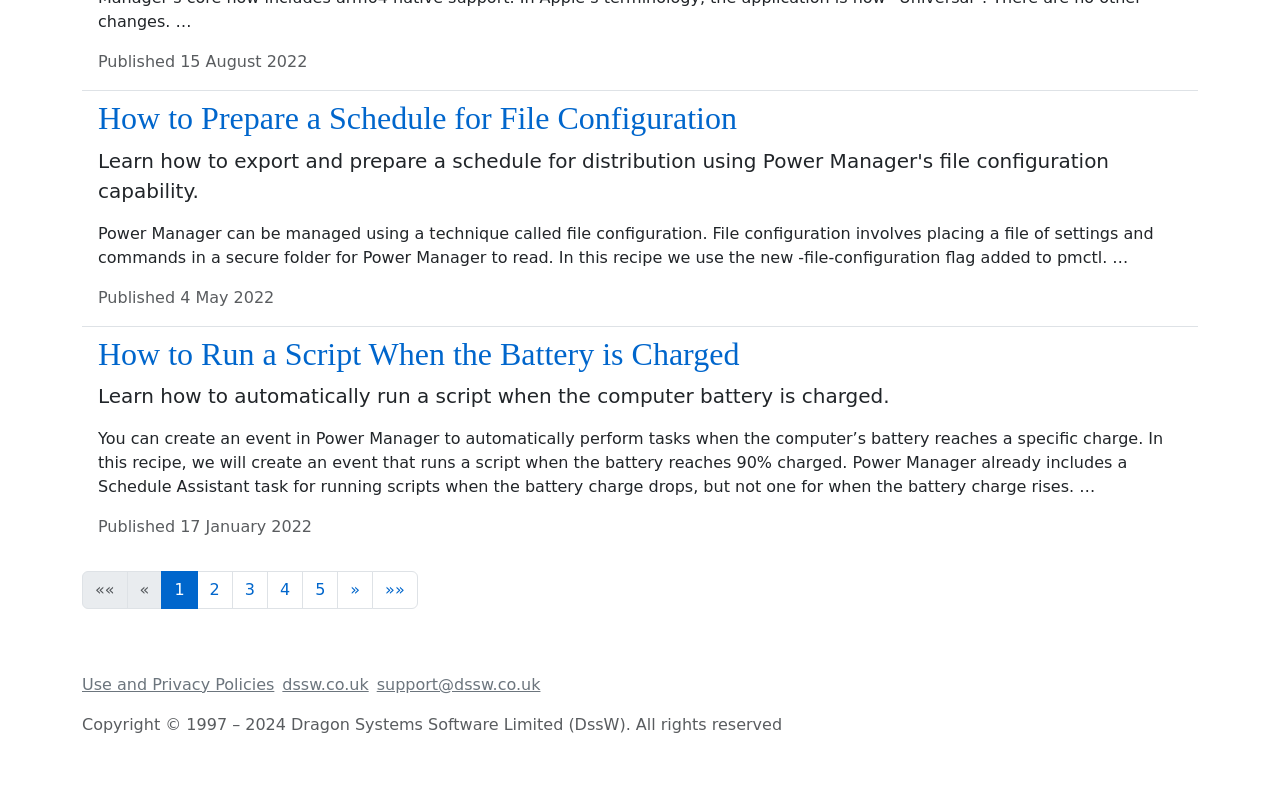What is the copyright year range?
Please give a detailed and elaborate explanation in response to the question.

The webpage has a copyright notice at the bottom, which states 'Copyright © 1997 – 2024 Dragon Systems Software Limited (DssW). All rights reserved', indicating that the copyright year range is from 1997 to 2024.